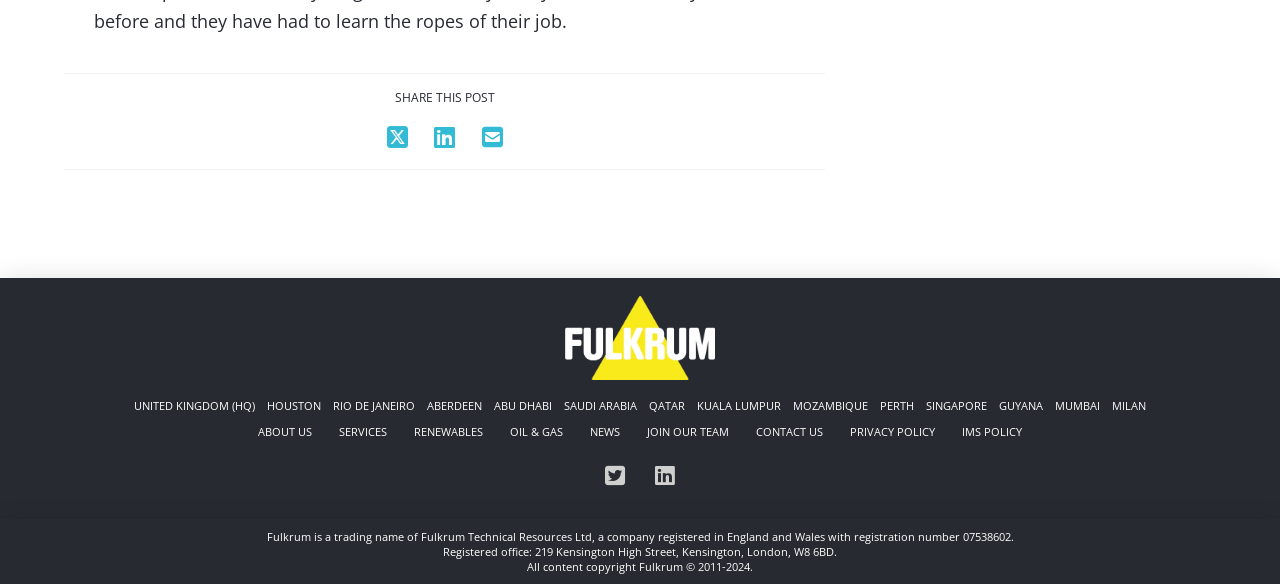What is the address of the registered office?
From the screenshot, supply a one-word or short-phrase answer.

219 Kensington High Street, Kensington, London, W8 6BD